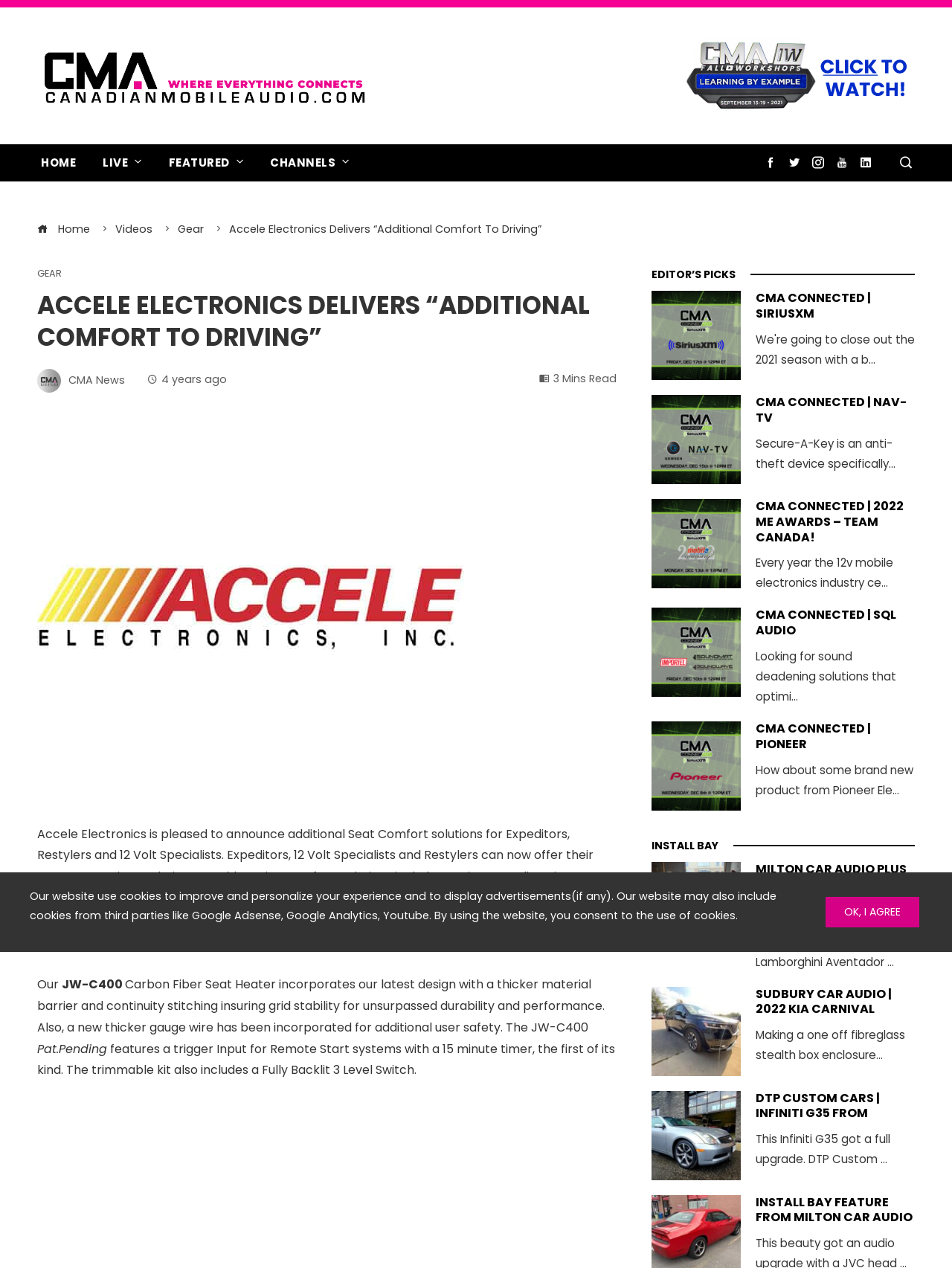Provide the bounding box coordinates, formatted as (top-left x, top-left y, bottom-right x, bottom-right y), with all values being floating point numbers between 0 and 1. Identify the bounding box of the UI element that matches the description: Home

[0.031, 0.114, 0.091, 0.143]